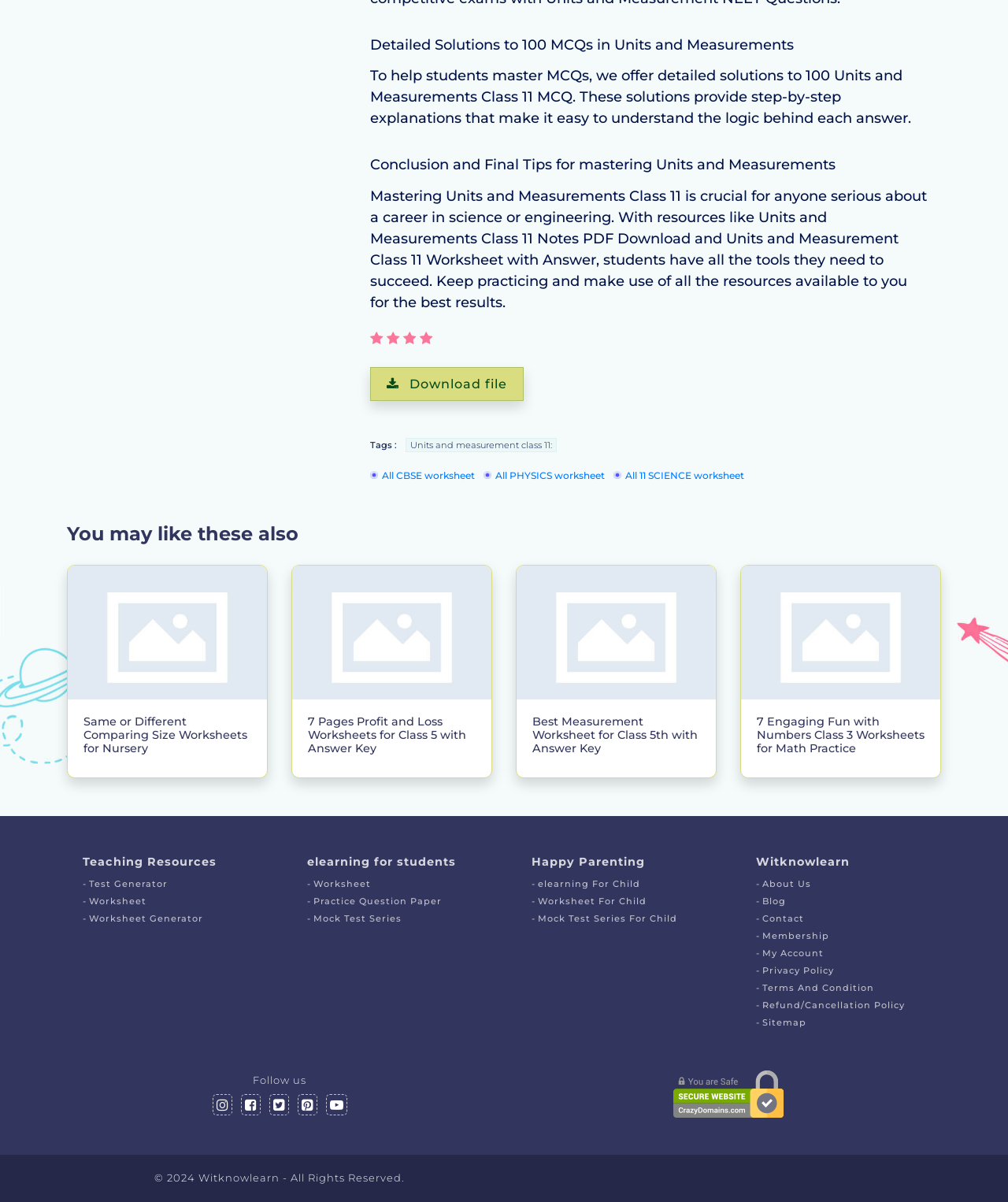Provide a single word or phrase answer to the question: 
What is the main topic of the webpage?

Units and Measurements